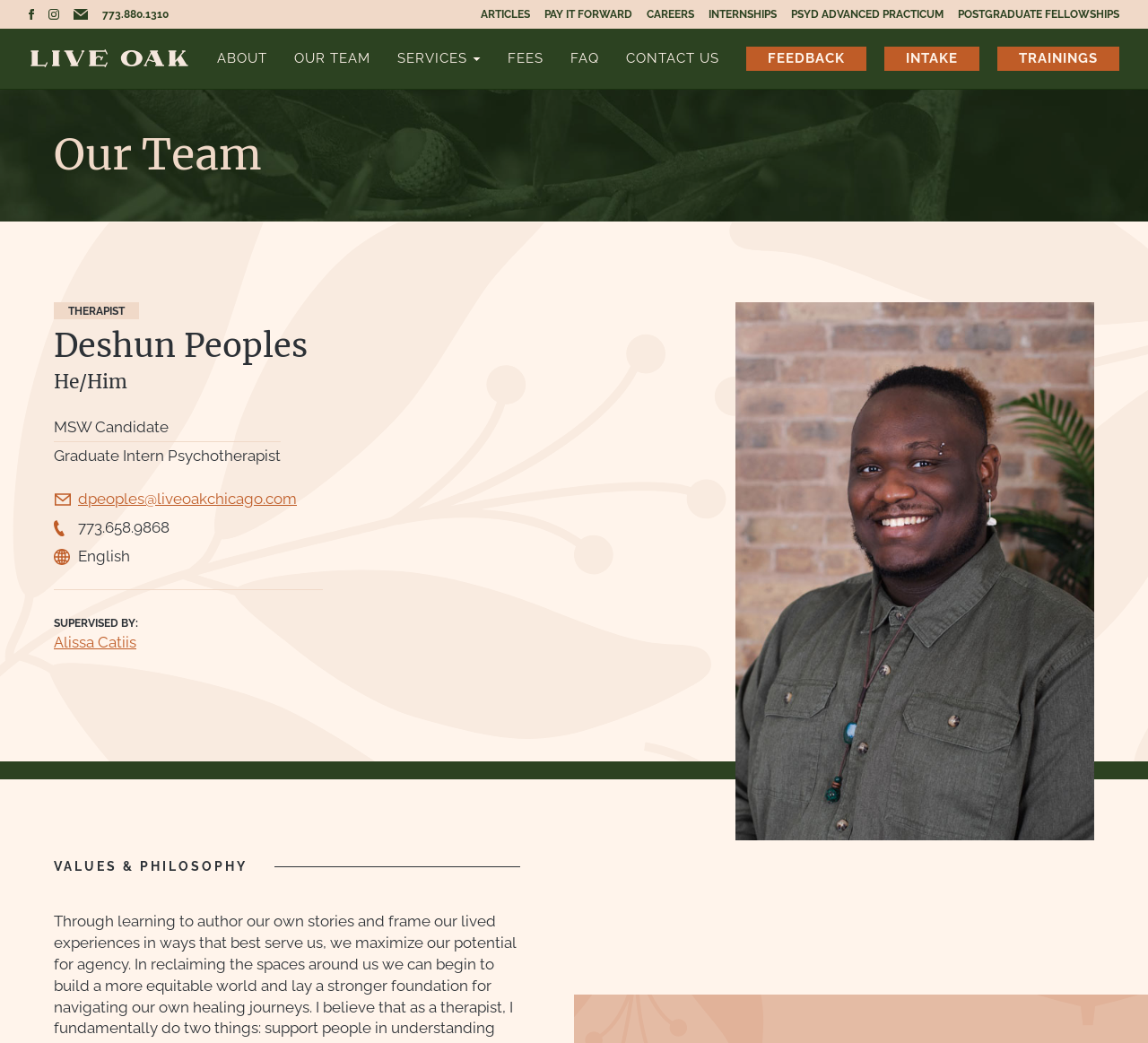Select the bounding box coordinates of the element I need to click to carry out the following instruction: "Learn about Deshun Peoples' profile".

[0.047, 0.313, 0.594, 0.35]